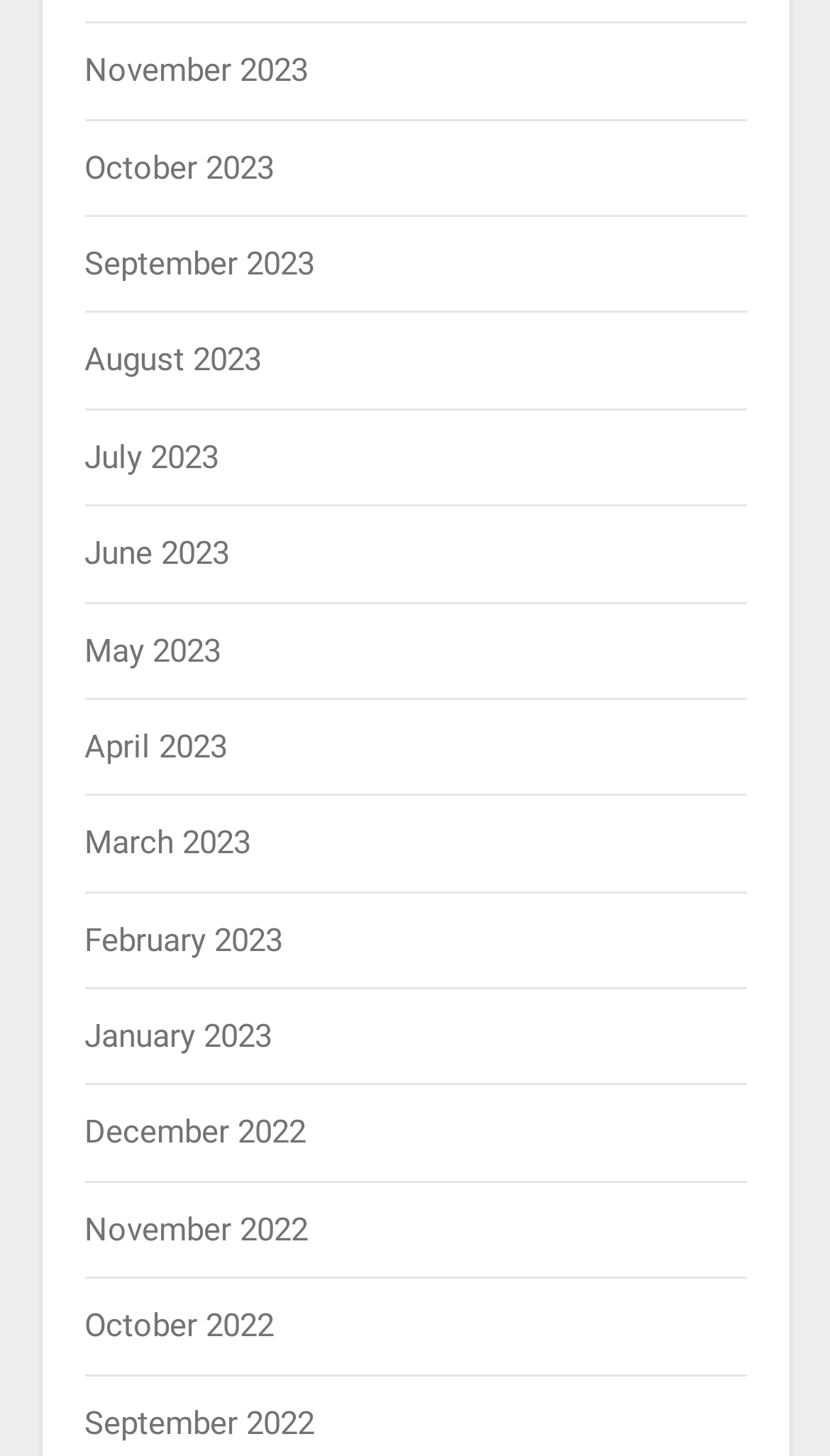Could you indicate the bounding box coordinates of the region to click in order to complete this instruction: "Access January 2023".

[0.101, 0.699, 0.327, 0.725]